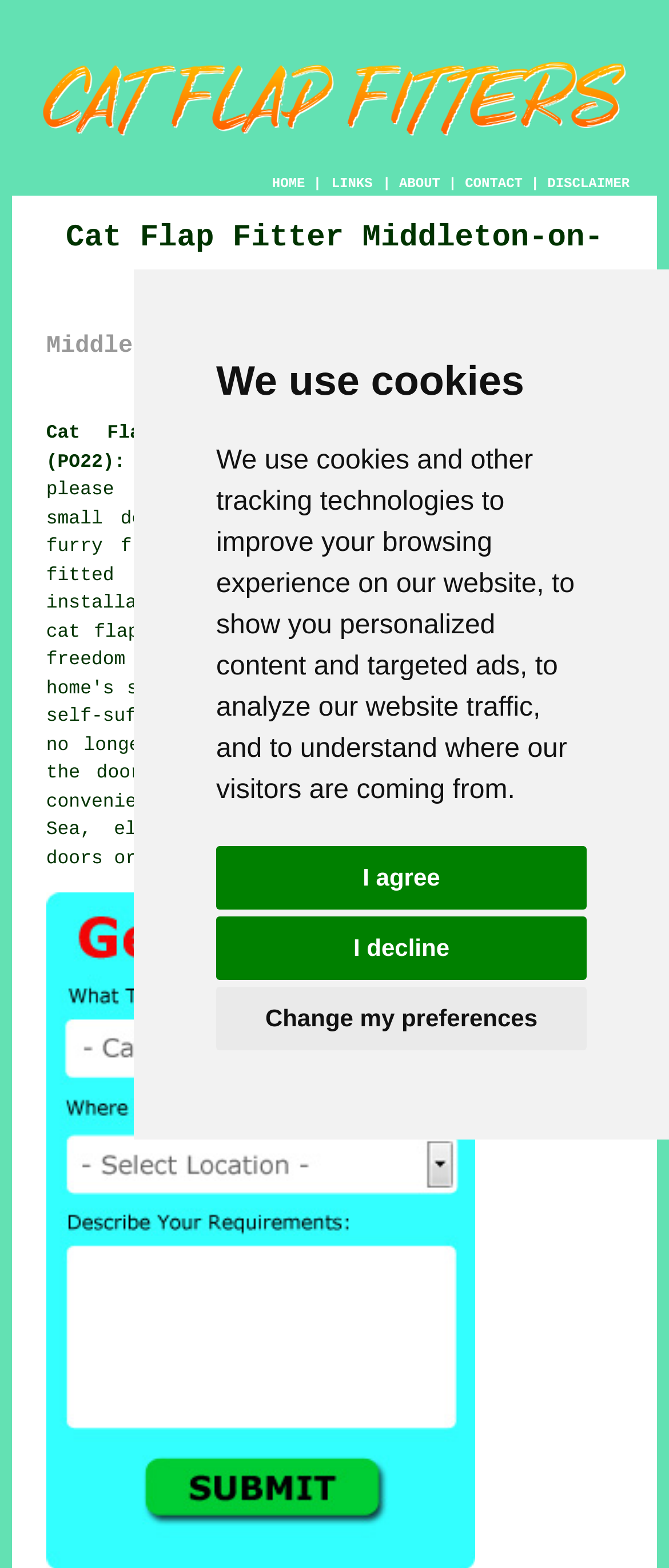Carefully observe the image and respond to the question with a detailed answer:
What type of content is linked by 'cat flaps'?

The link 'cat flaps' is likely to lead to information about cat flaps, possibly a page that explains what cat flaps are, their benefits, or how they work, given the context of the webpage being about cat flap installation.